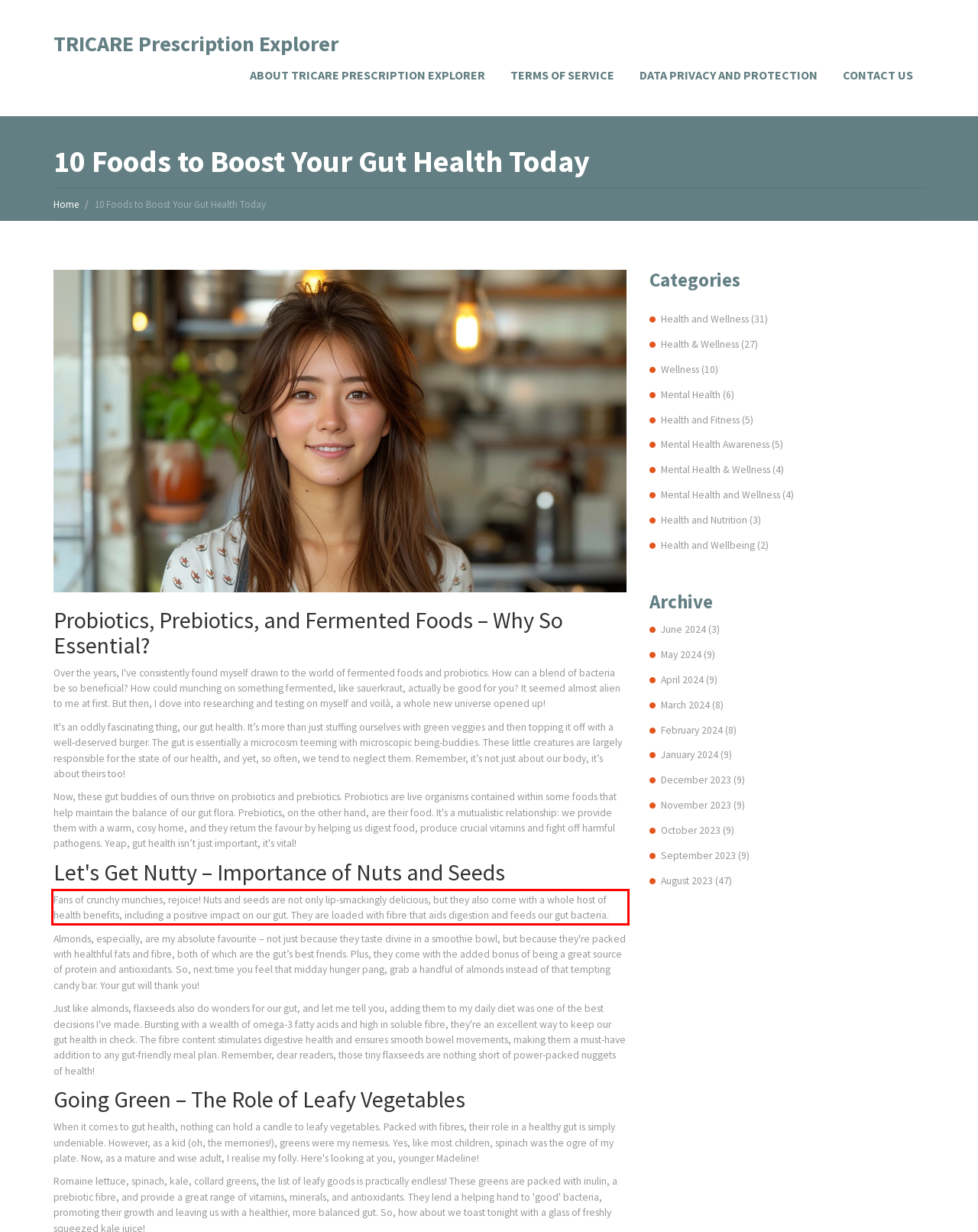You are given a screenshot showing a webpage with a red bounding box. Perform OCR to capture the text within the red bounding box.

Fans of crunchy munchies, rejoice! Nuts and seeds are not only lip-smackingly delicious, but they also come with a whole host of health benefits, including a positive impact on our gut. They are loaded with fibre that aids digestion and feeds our gut bacteria.